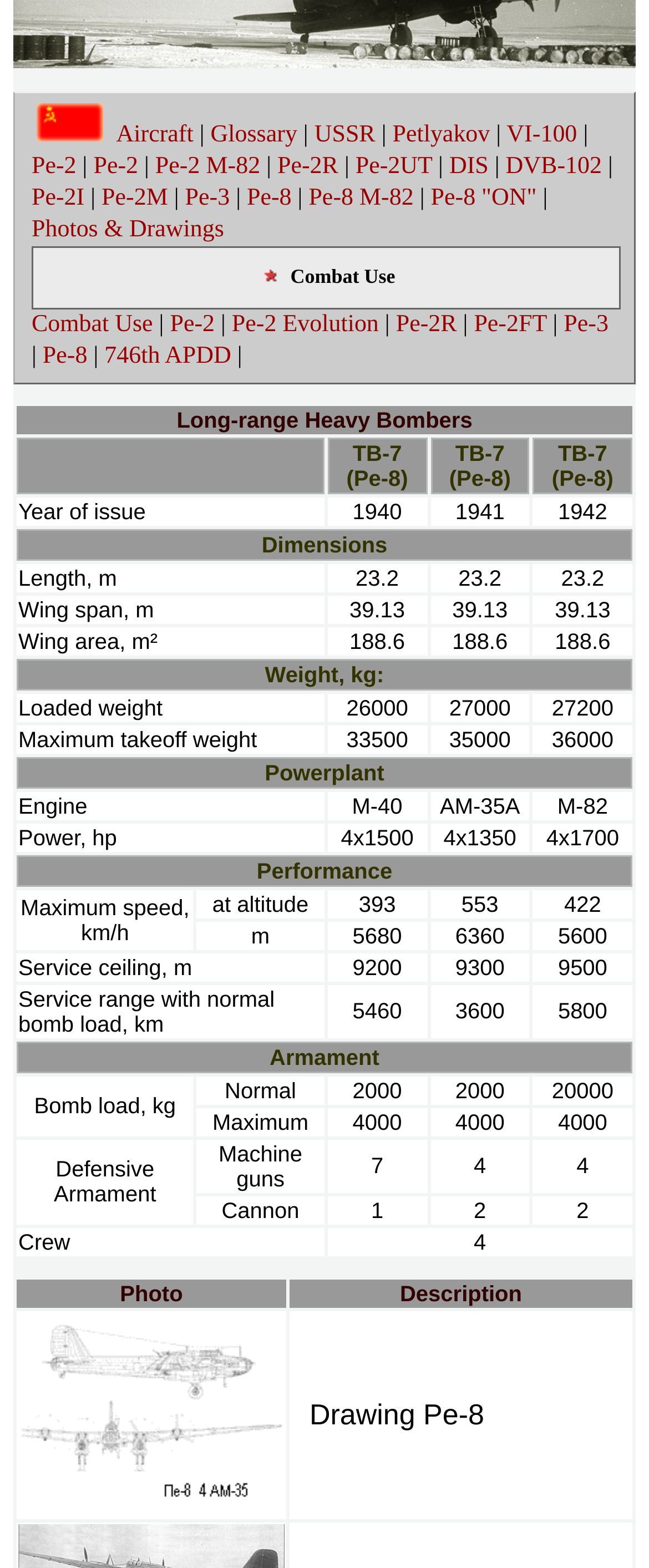Please determine the bounding box coordinates for the UI element described as: "Photos & Drawings".

[0.049, 0.138, 0.345, 0.155]